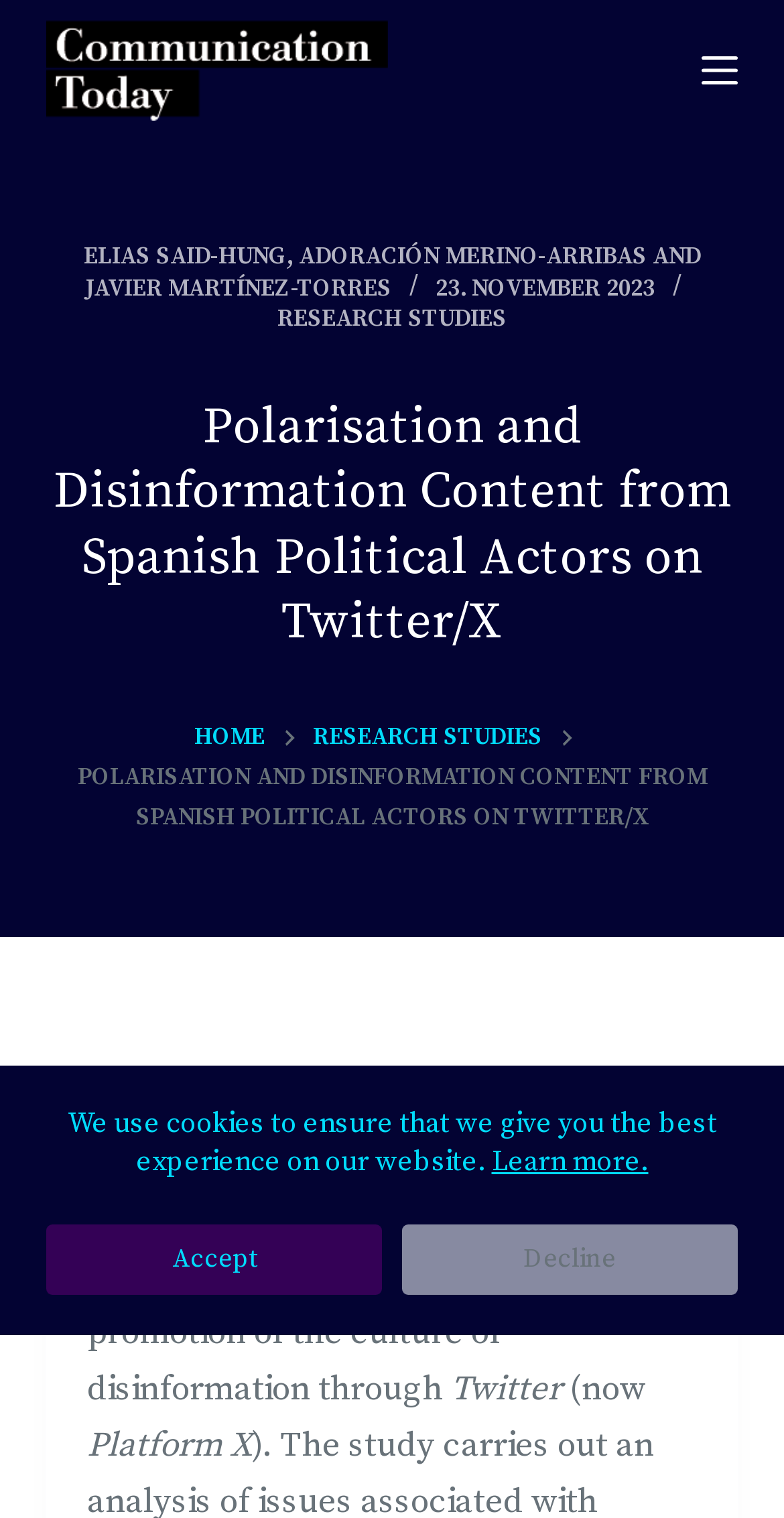What is the category of the research study?
Look at the image and construct a detailed response to the question.

I found the answer by looking at the link elements at the top of the webpage, which list the categories, and found that the research study is categorized under 'RESEARCH STUDIES'.